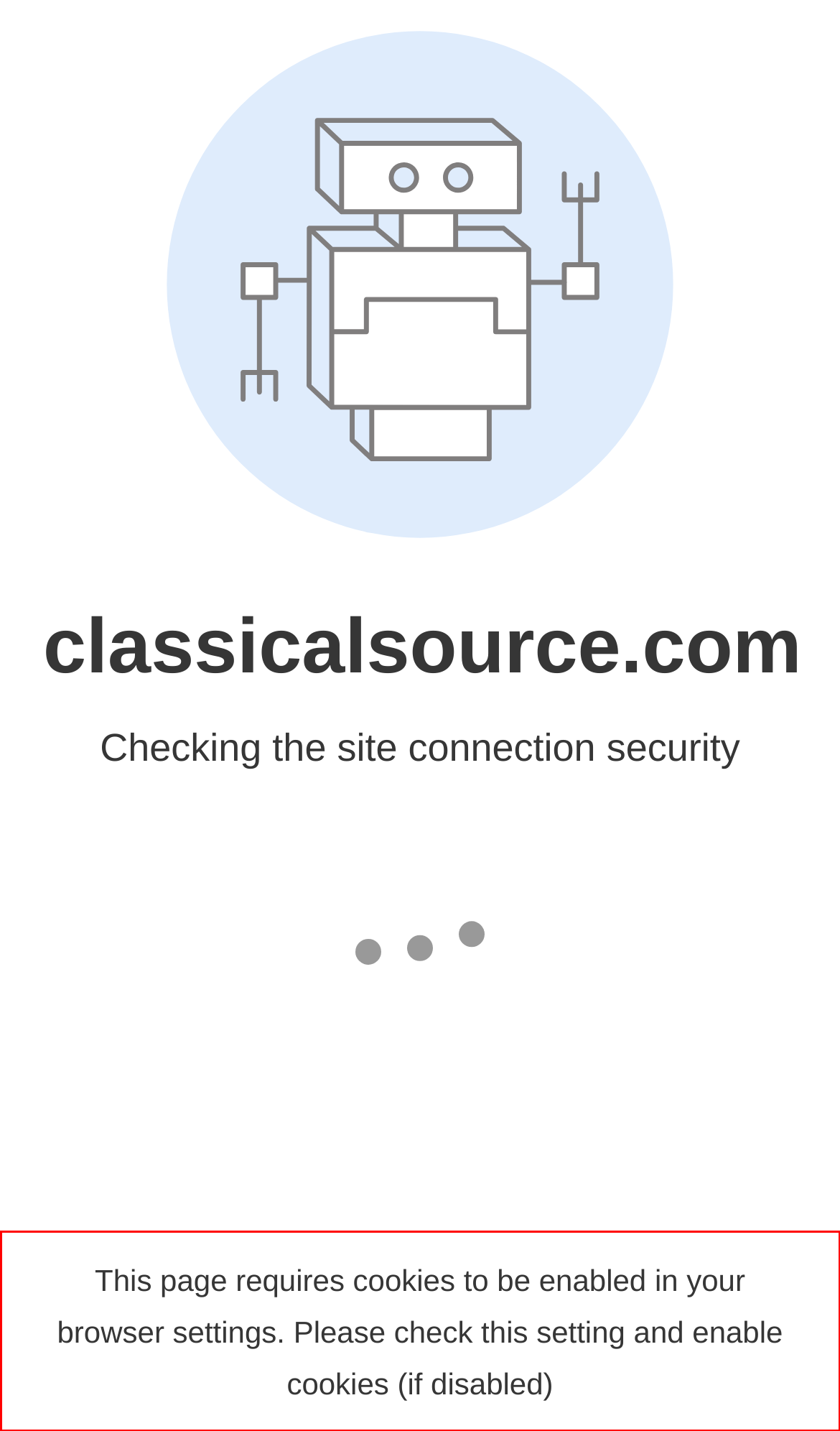Within the screenshot of the webpage, there is a red rectangle. Please recognize and generate the text content inside this red bounding box.

This page requires cookies to be enabled in your browser settings. Please check this setting and enable cookies (if disabled)